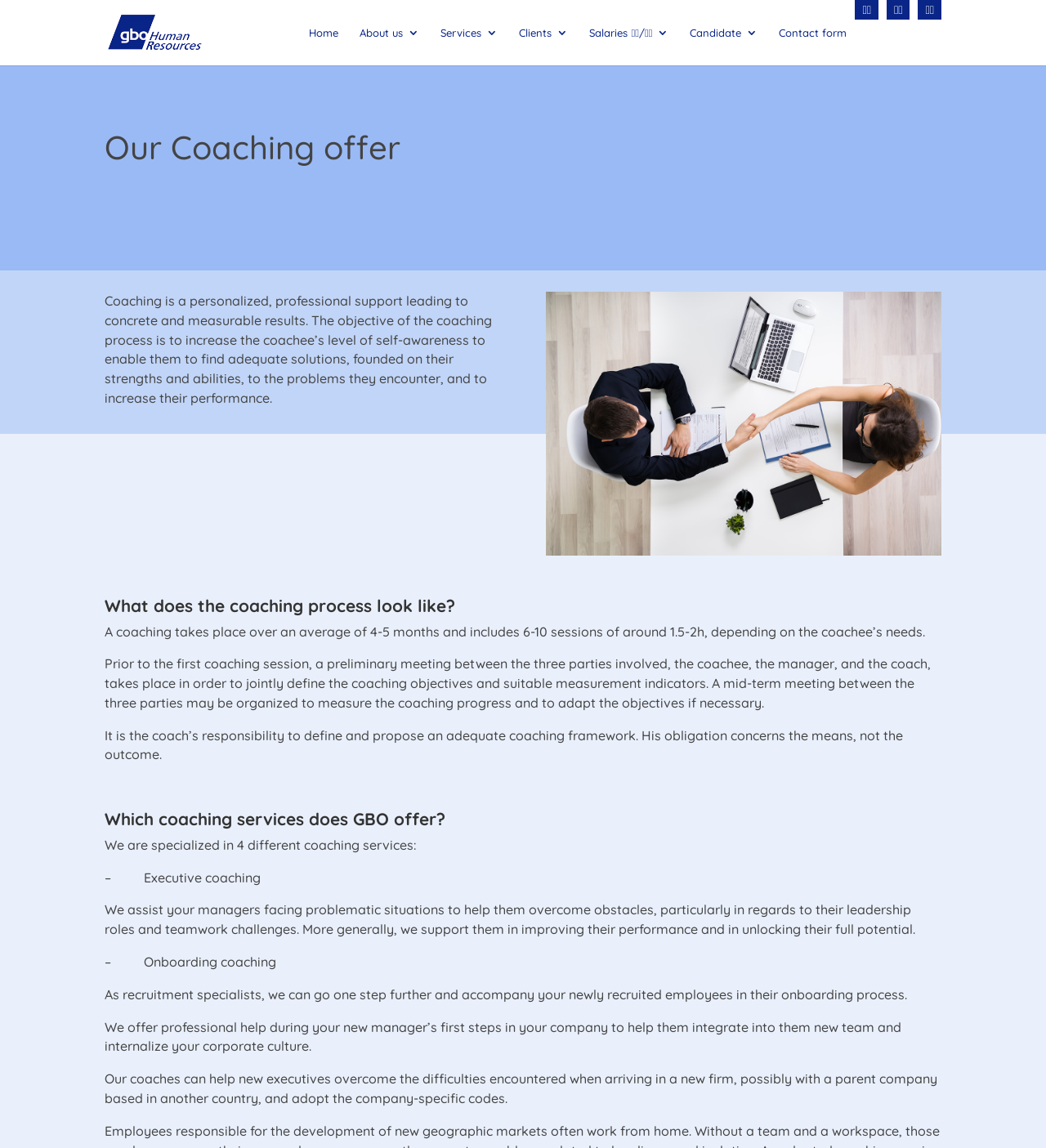Please identify the bounding box coordinates of the element's region that I should click in order to complete the following instruction: "Learn about GBO's coaching offer". The bounding box coordinates consist of four float numbers between 0 and 1, i.e., [left, top, right, bottom].

[0.1, 0.112, 0.562, 0.151]